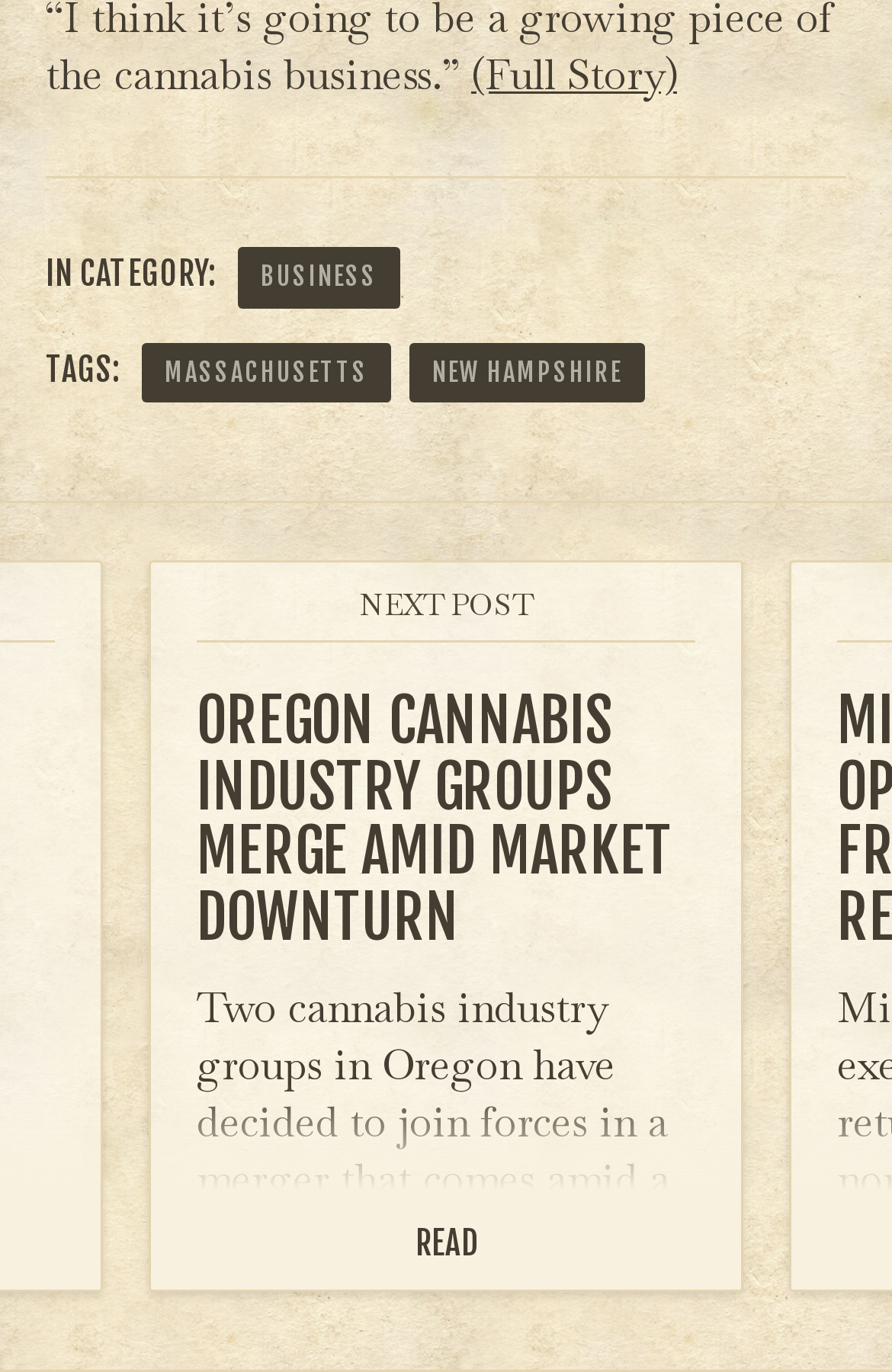Given the following UI element description: "New Hampshire", find the bounding box coordinates in the webpage screenshot.

[0.459, 0.25, 0.723, 0.293]